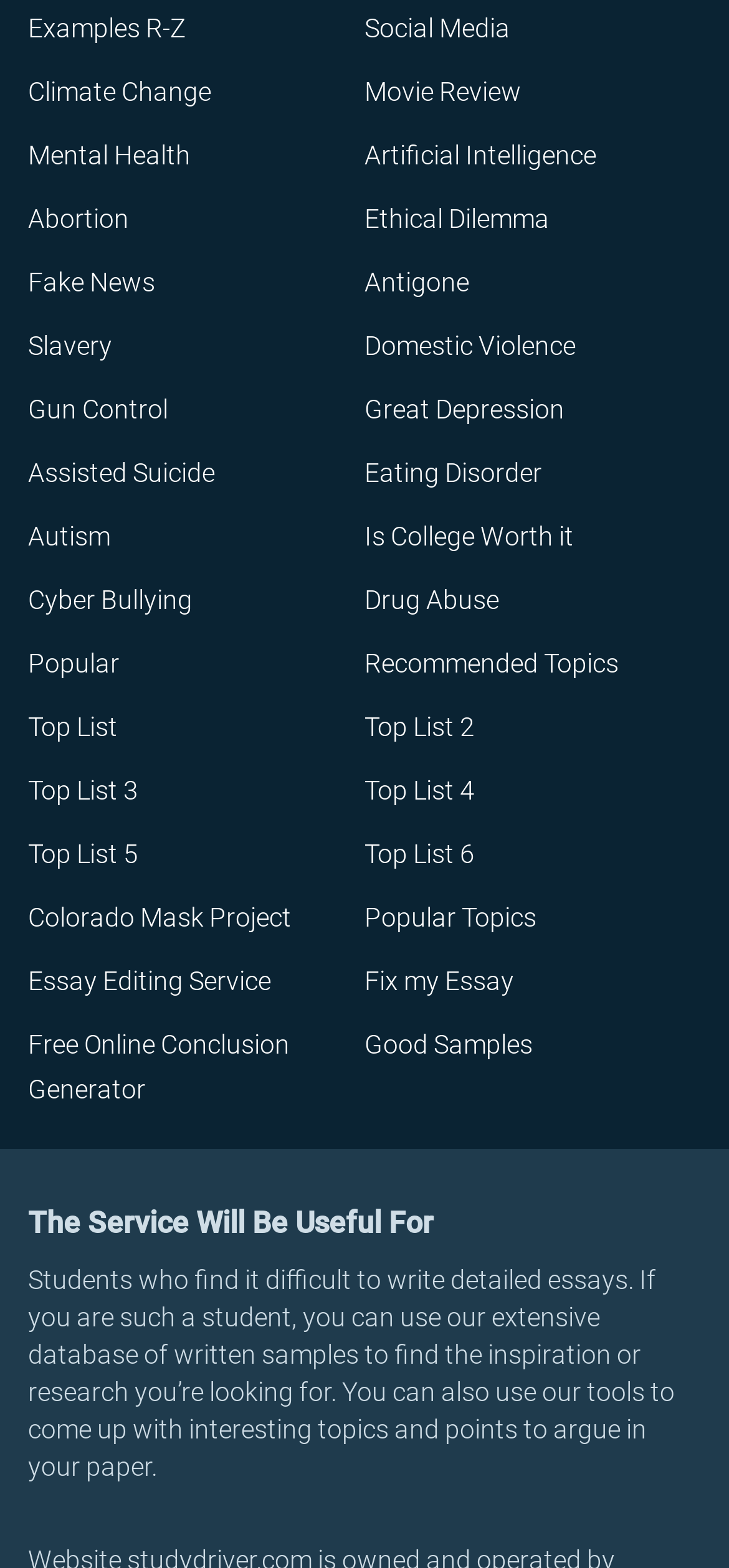Please determine the bounding box coordinates of the element's region to click for the following instruction: "Check out the 'Popular Topics'".

[0.5, 0.576, 0.736, 0.595]